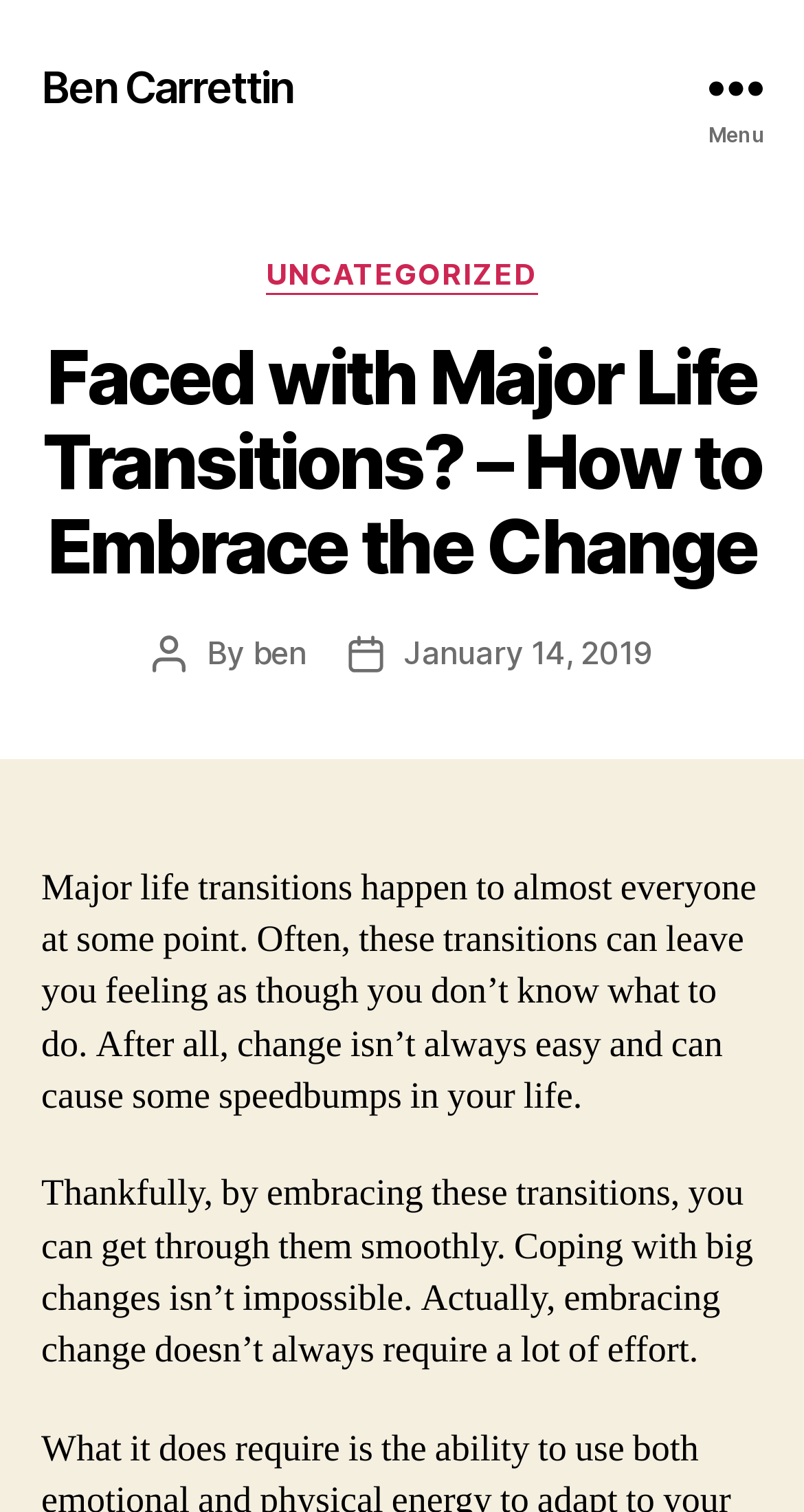What is the category of the article?
Answer the question using a single word or phrase, according to the image.

UNCATEGORIZED